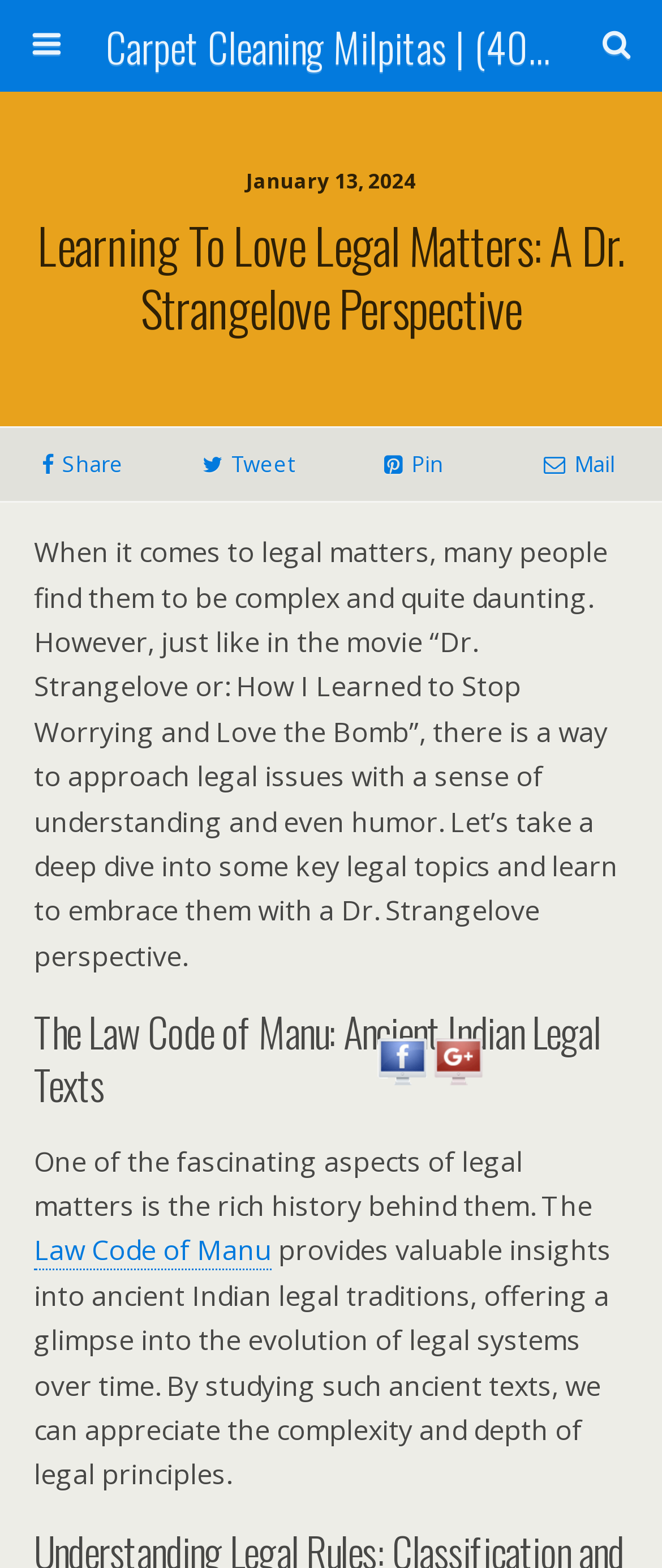Could you indicate the bounding box coordinates of the region to click in order to complete this instruction: "Read about the Law Code of Manu".

[0.051, 0.786, 0.41, 0.81]